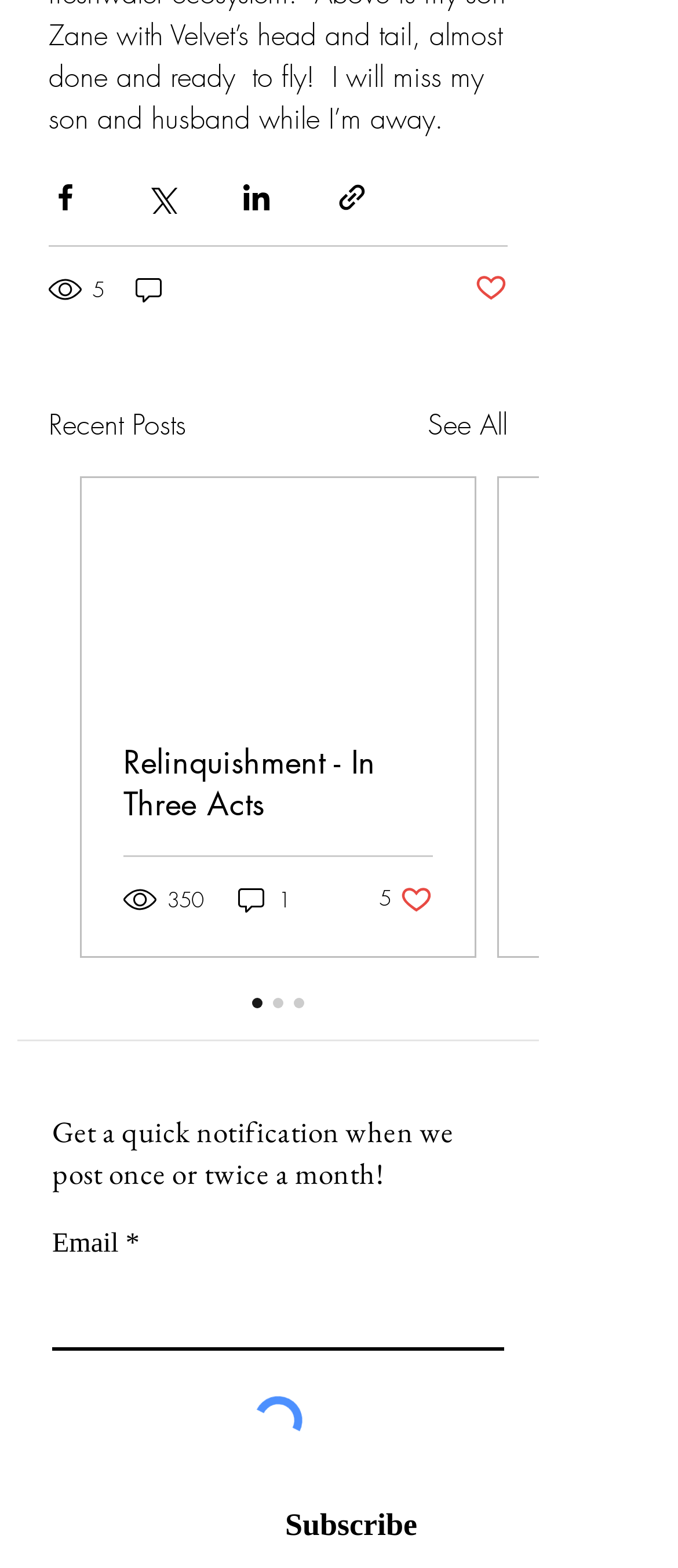What is the text above the email input field?
Using the visual information, respond with a single word or phrase.

Email